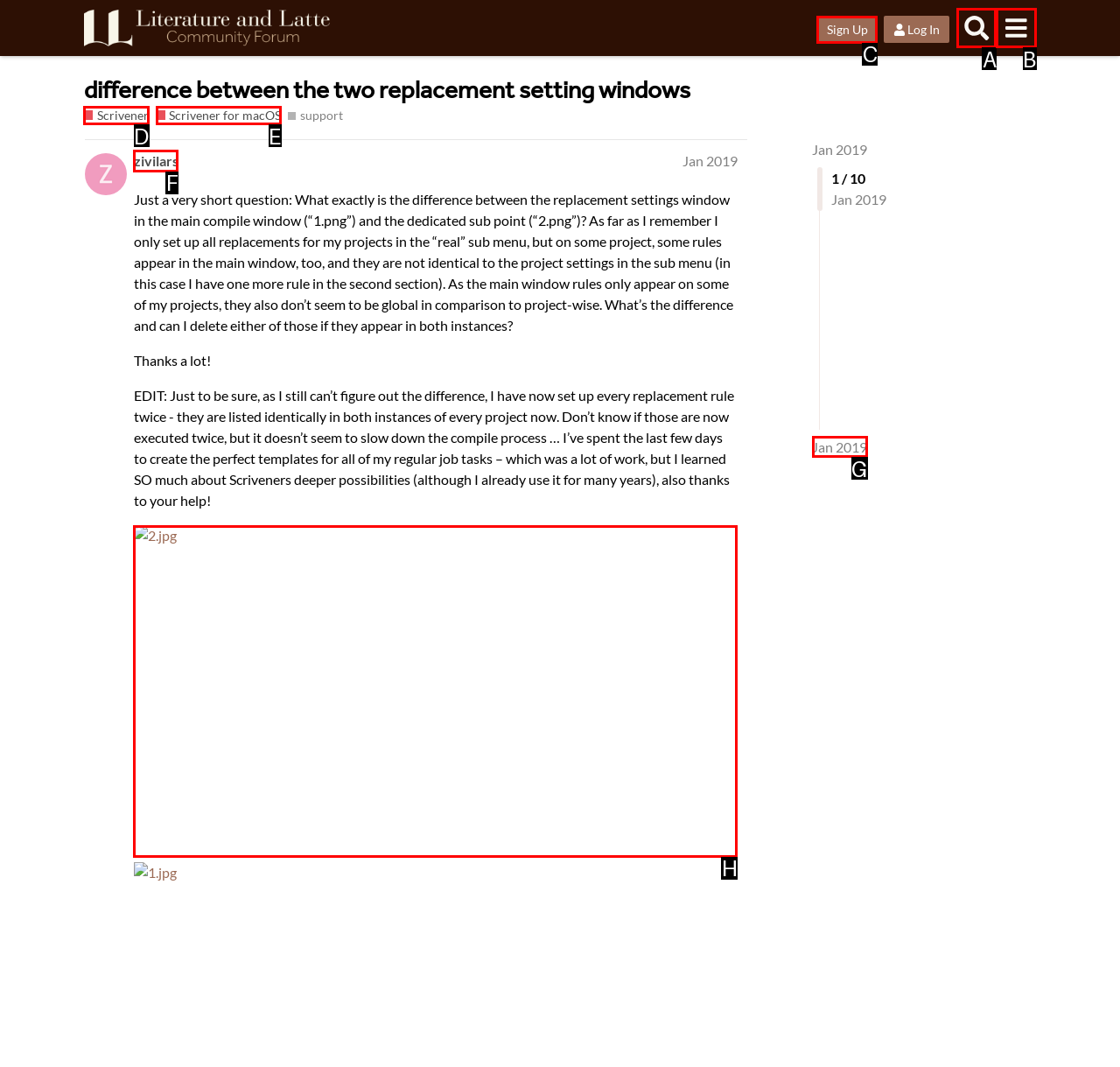Find the HTML element to click in order to complete this task: Click on the 'zivilars' user profile
Answer with the letter of the correct option.

F